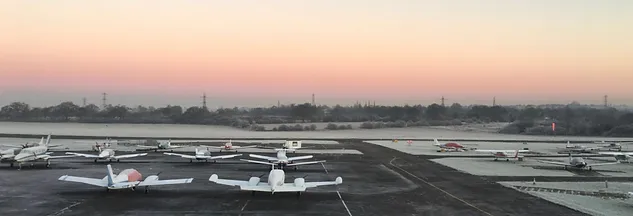What is the color of the sky in the image?
Deliver a detailed and extensive answer to the question.

The backdrop of the image features a beautiful gradient of colors in the sky, transitioning from soft peach to pale blue, as the sun begins to rise, creating a serene and peaceful ambiance.